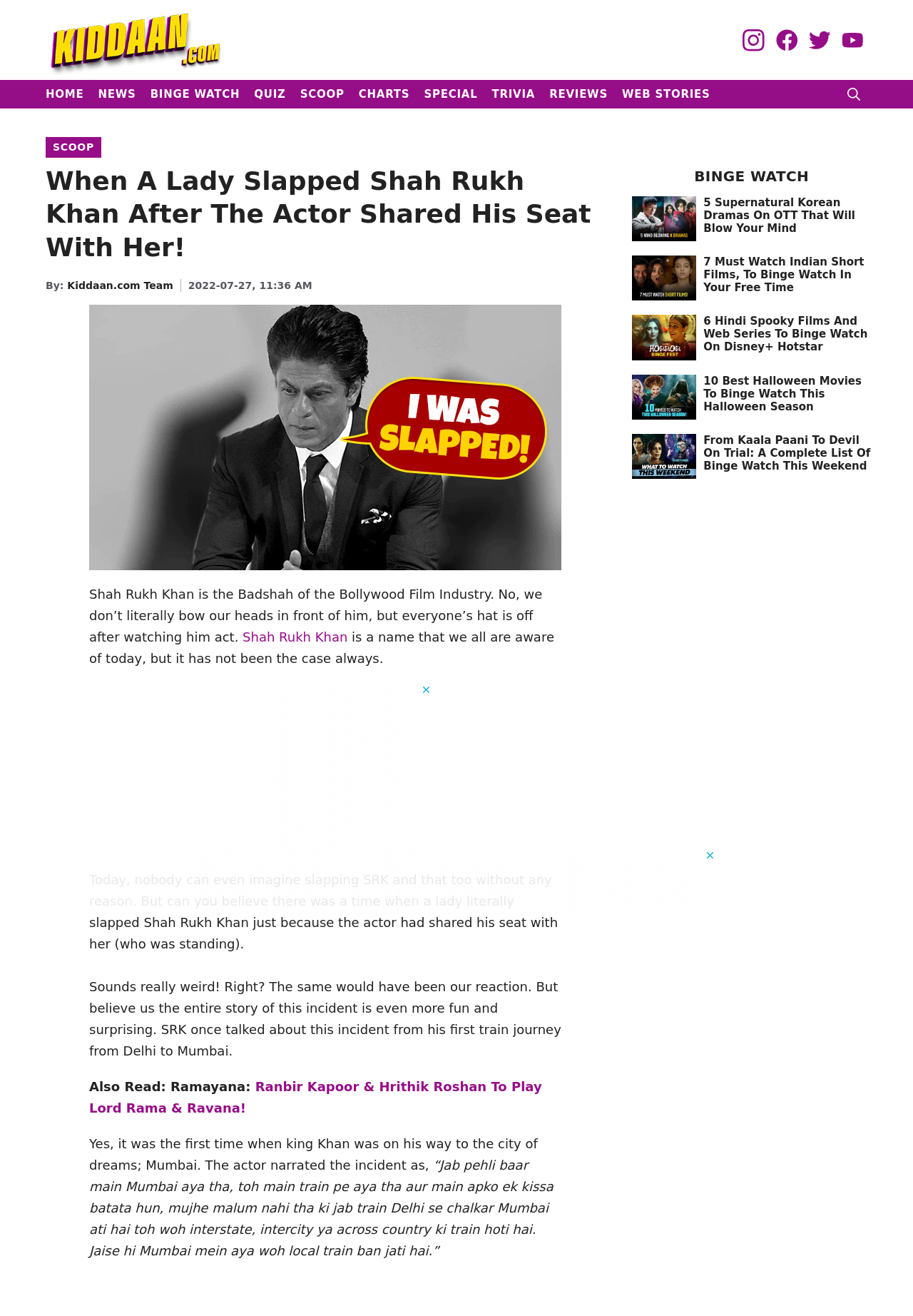Articulate a detailed summary of the webpage's content and design.

This webpage is an article about an interesting incident involving Bollywood actor Shah Rukh Khan. At the top, there is a banner with the site's logo, "Kiddaan", and a navigation menu with links to various sections such as "HOME", "NEWS", "BINGE WATCH", and more. 

Below the navigation menu, there is a heading "SCOOP" and a subheading "When A Lady Slapped Shah Rukh Khan After The Actor Shared His Seat With Her!" The article is written by the "Kiddaan.com Team" and was published on July 27, 2022, at 11:36 AM.

The article begins with a brief introduction to Shah Rukh Khan, followed by a story about an incident where a lady slapped him on a train journey from Delhi to Mumbai. The story is written in a conversational tone and includes quotes from Shah Rukh Khan himself.

On the right side of the article, there is a sidebar with several links to other news articles, each with a thumbnail image. These articles have titles such as "5 Supernatural Korean Dramas On OTT That Will Blow Your Mind" and "10 Best Halloween Movies To Binge Watch This Halloween Season".

There are also two advertisements on the page, one above the article and another below it.